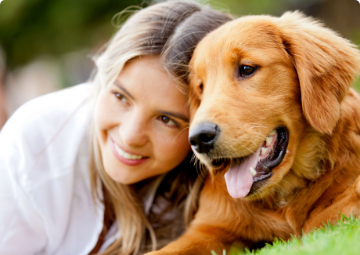Provide a comprehensive description of the image.

In this heartwarming image, a woman with long, flowing hair smiles joyfully as she lies closely beside a golden retriever puppy. Their expressions convey a deep bond, with the puppy playfully sticking out its tongue, embodying the playful and affectionate nature of this beloved breed. The setting suggests a relaxed outdoor environment, with vibrant green grass surrounding them, enhancing the lively mood of the moment. This scene captures the essence of companionship between pets and their owners, highlighting the joy and love that dogs bring into our lives.